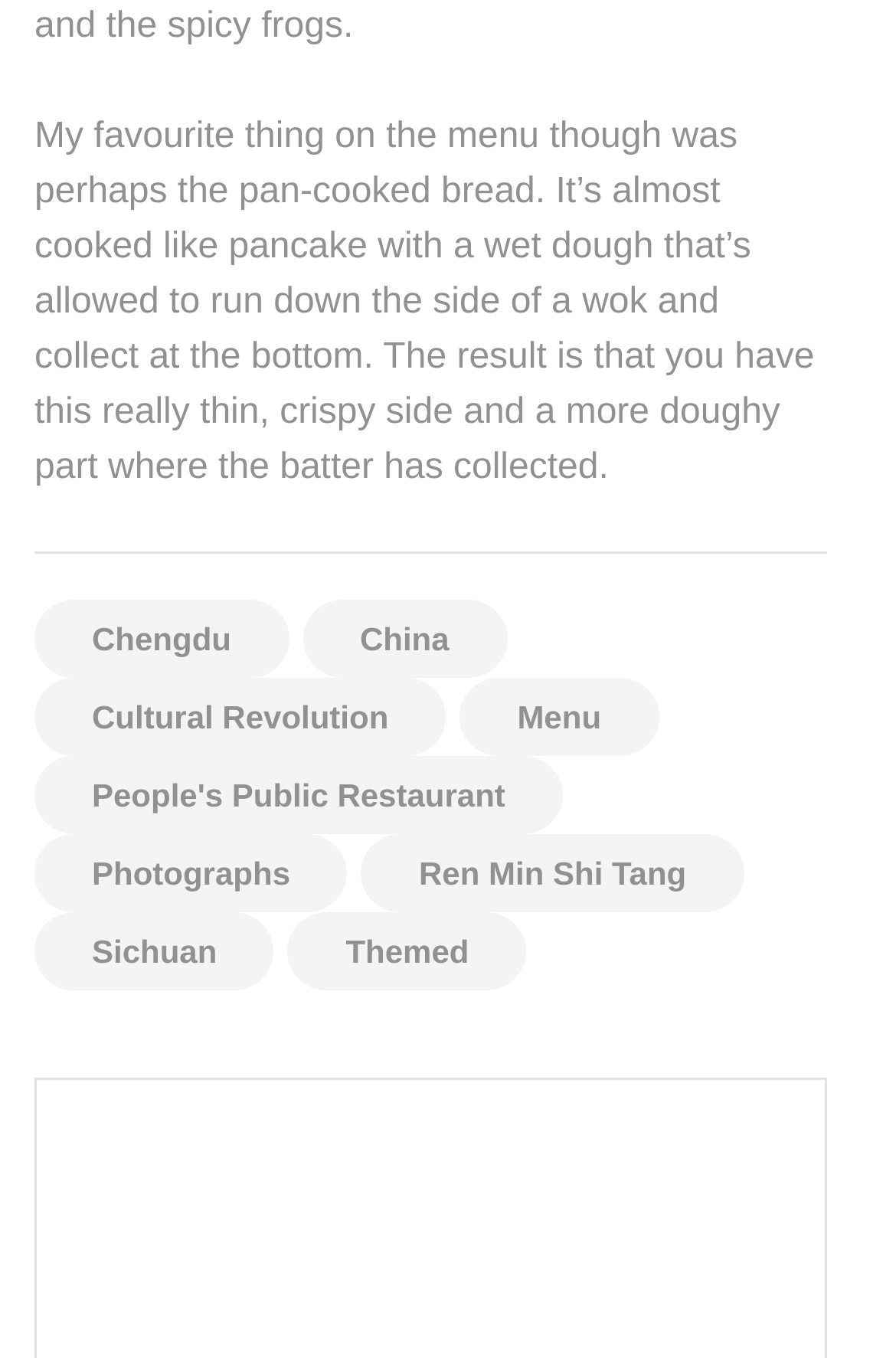What is the cooking method of the bread?
Please look at the screenshot and answer using one word or phrase.

Pan-cooked